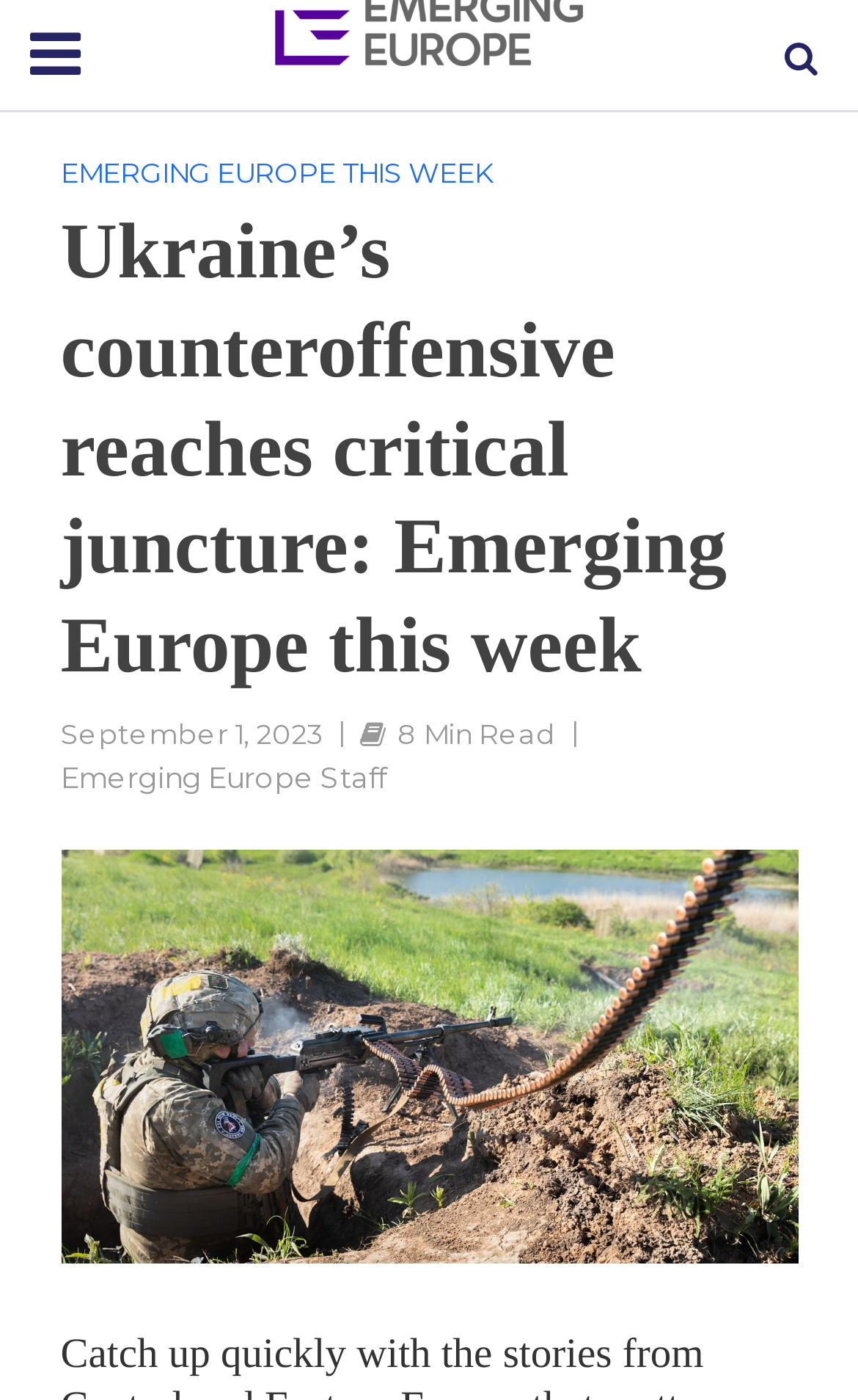Find the bounding box coordinates for the UI element whose description is: "alt="Emerging Europe"". The coordinates should be four float numbers between 0 and 1, in the format [left, top, right, bottom].

[0.321, 0.001, 0.679, 0.039]